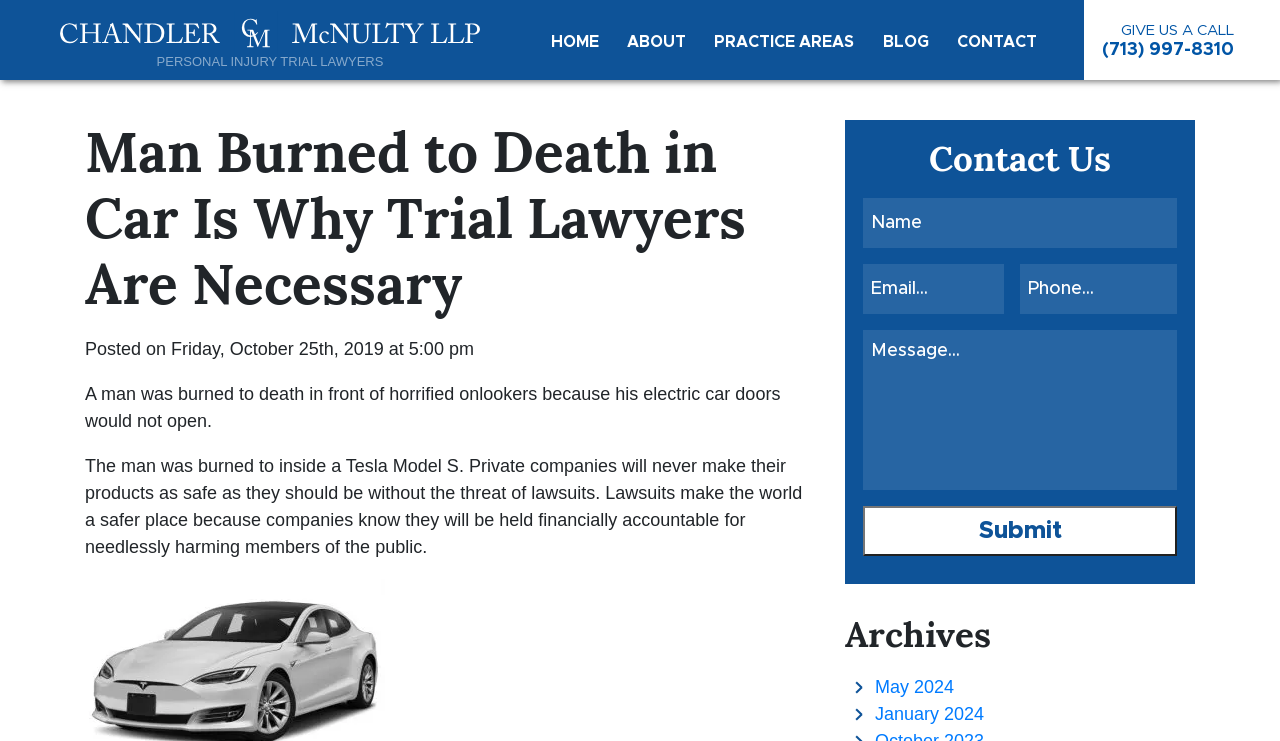What is the topic of the blog post?
Please provide an in-depth and detailed response to the question.

I found the topic of the blog post by reading the heading and the first few sentences of the article, which describe a tragic incident where a man was burned to death in a Tesla Model S due to a malfunctioning door.